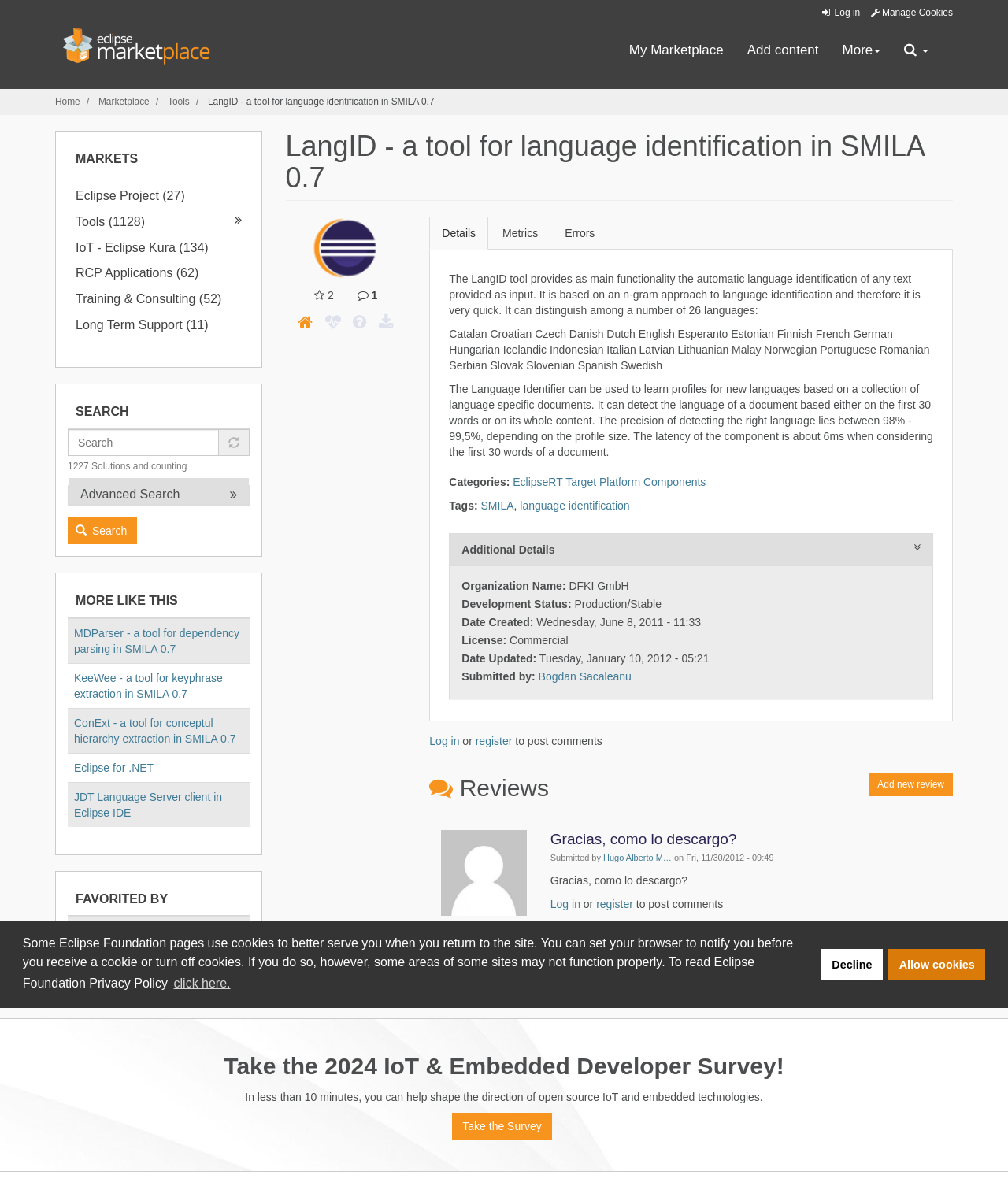Highlight the bounding box coordinates of the region I should click on to meet the following instruction: "Click the 'More' button".

[0.836, 0.036, 0.874, 0.051]